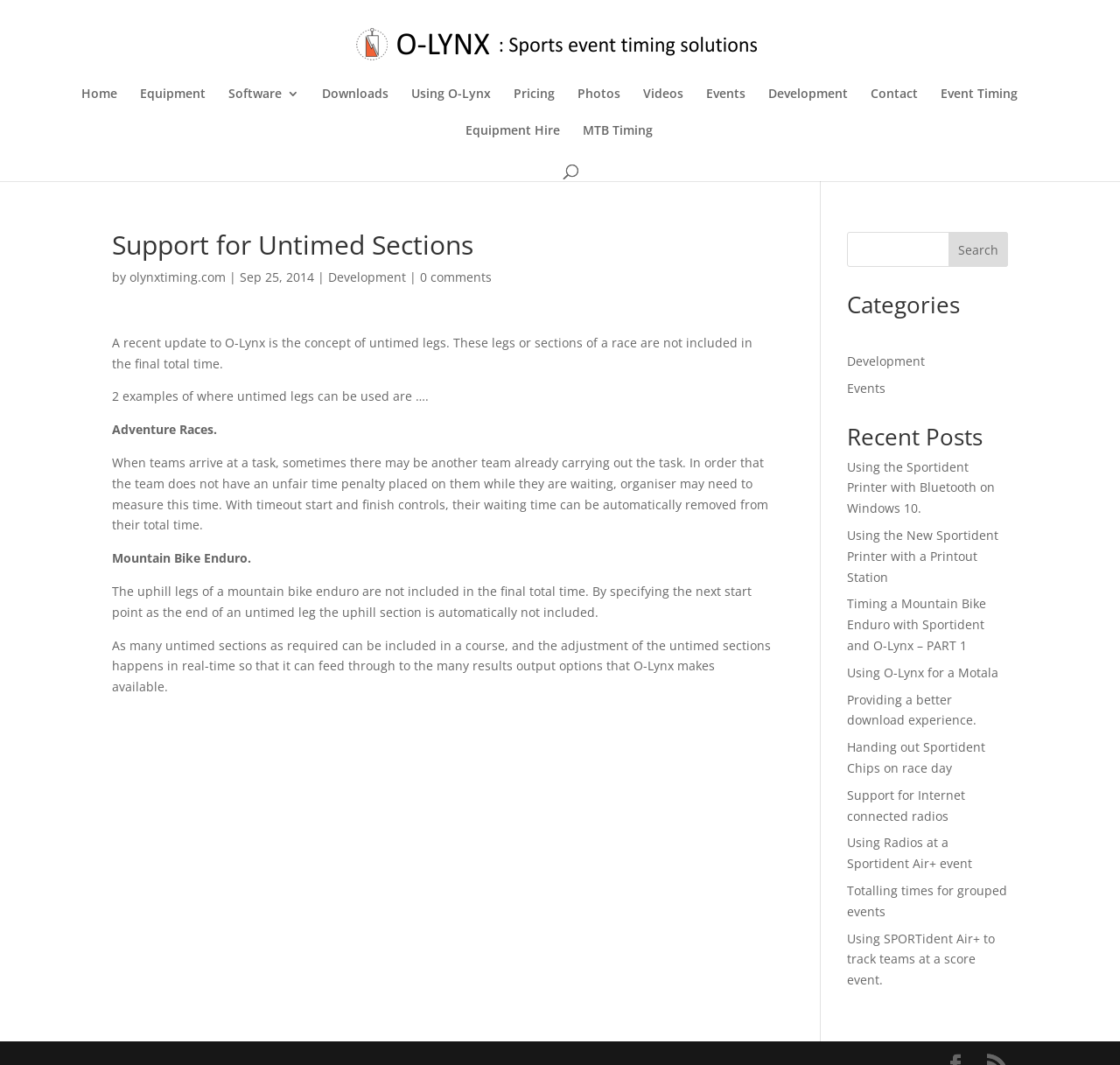Determine the bounding box coordinates for the HTML element described here: "Equipment".

[0.125, 0.082, 0.184, 0.117]